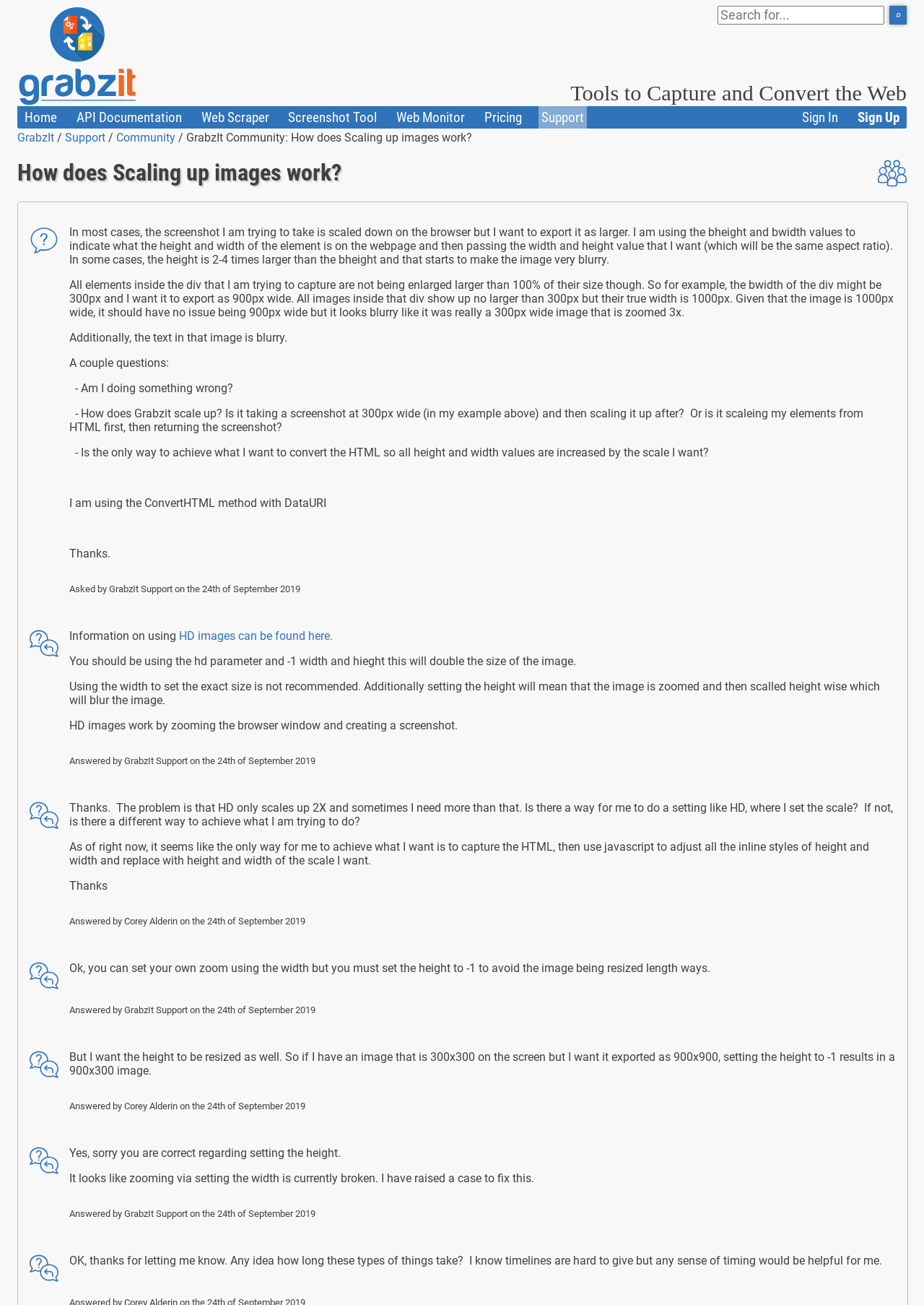Please predict the bounding box coordinates of the element's region where a click is necessary to complete the following instruction: "Search for something". The coordinates should be represented by four float numbers between 0 and 1, i.e., [left, top, right, bottom].

None